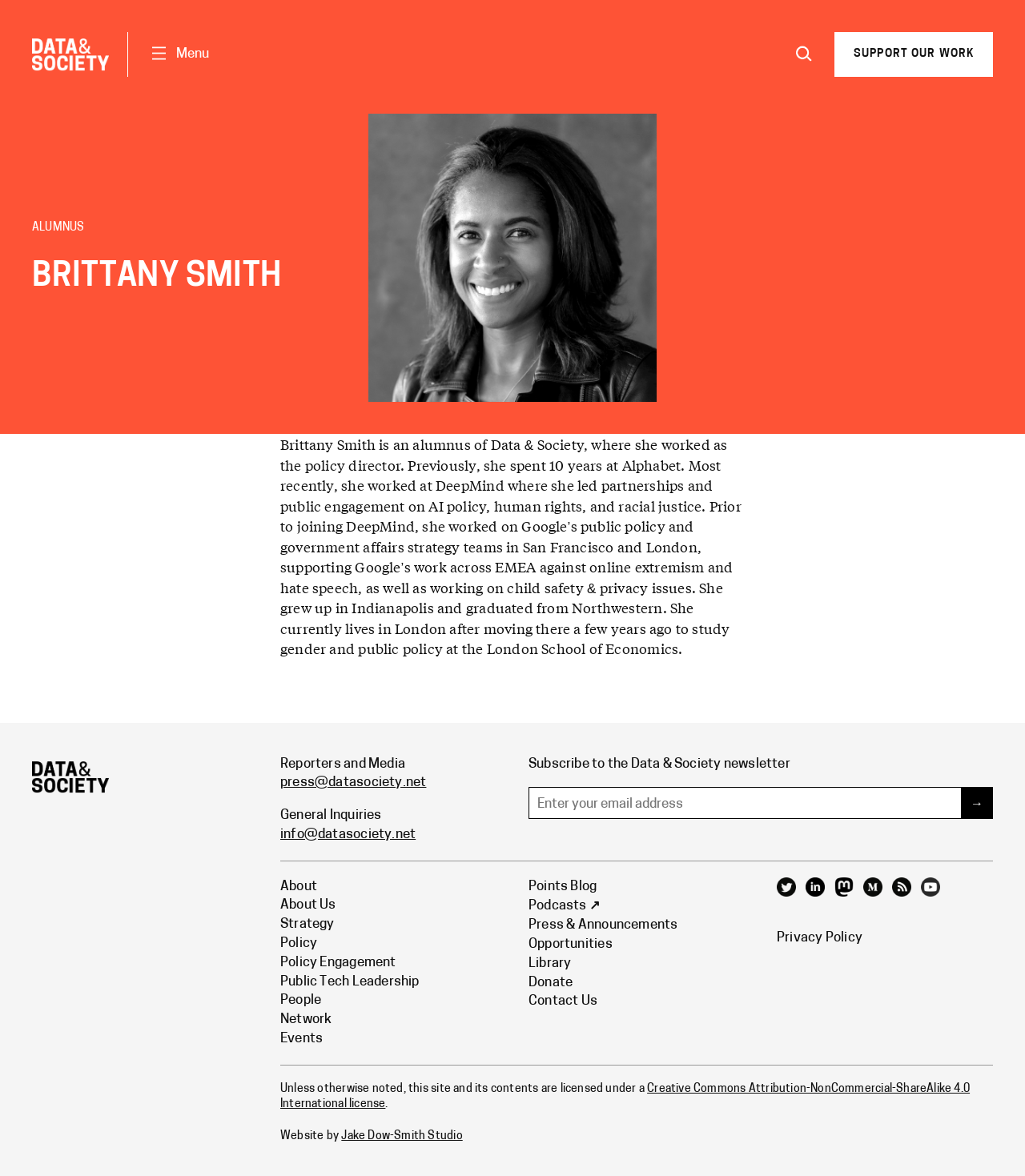Specify the bounding box coordinates of the area that needs to be clicked to achieve the following instruction: "Contact Us".

[0.516, 0.844, 0.727, 0.86]